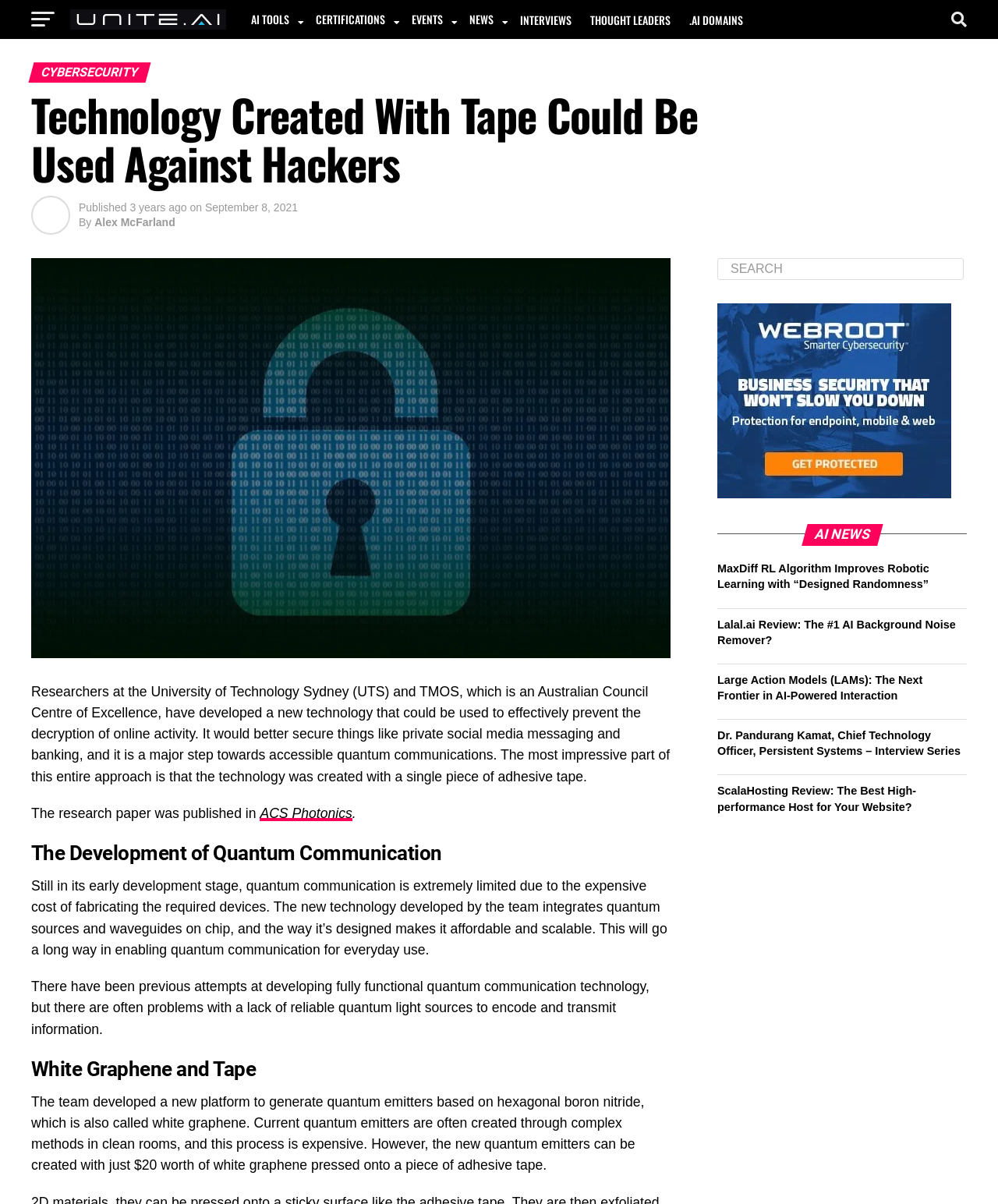Explain the webpage's layout and main content in detail.

This webpage is about a technology news article, specifically discussing a new technology developed by researchers at the University of Technology Sydney (UTS) and TMOS to prevent the decryption of online activity. 

At the top of the page, there is a large image taking up most of the width, with a logo of "Unite.AI" on the top left corner. Below the image, there is a navigation menu with several links, including "AI TOOLS", "CERTIFICATIONS", "EVENTS", "NEWS", "INTERVIEWS", "THOUGHT LEADERS", and ".AI DOMAINS". 

The main content of the page is divided into several sections. The first section has a heading "CYBERSECURITY" and a subheading "Technology Created With Tape Could Be Used Against Hackers". Below the heading, there is a publication date and author information. 

The main article is divided into several paragraphs, discussing the new technology and its potential applications. The text is accompanied by several headings, including "The Development of Quantum Communication", "White Graphene and Tape". 

On the right side of the page, there is a search box with a label "SEARCH". Below the search box, there is a section with a heading "AI NEWS" and several links to other news articles.